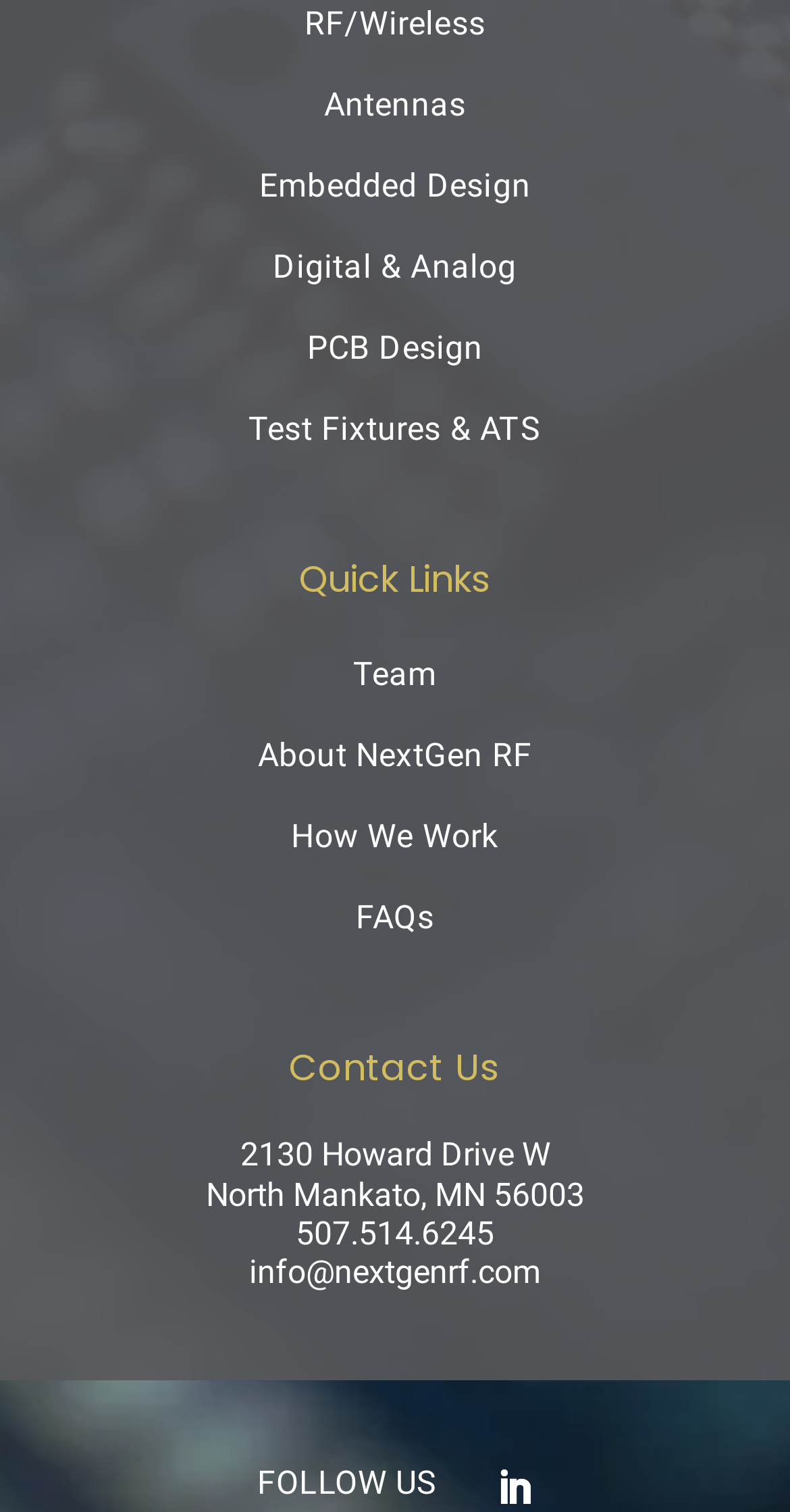Please answer the following question using a single word or phrase: 
What is the address of NextGen RF?

2130 Howard Drive W, North Mankato, MN 56003